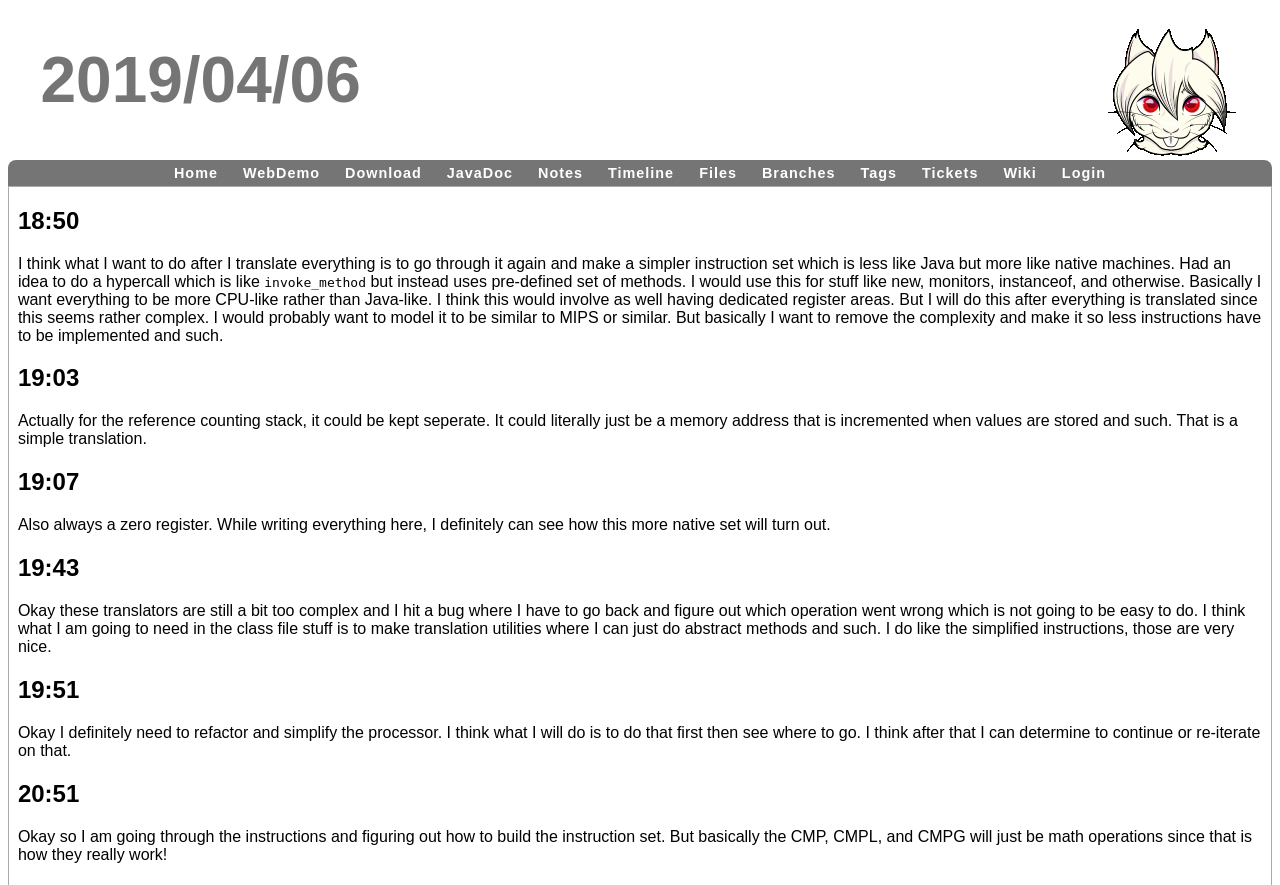Respond concisely with one word or phrase to the following query:
What is the purpose of SquirrelJME?

Java ME 8 Virtual Machine